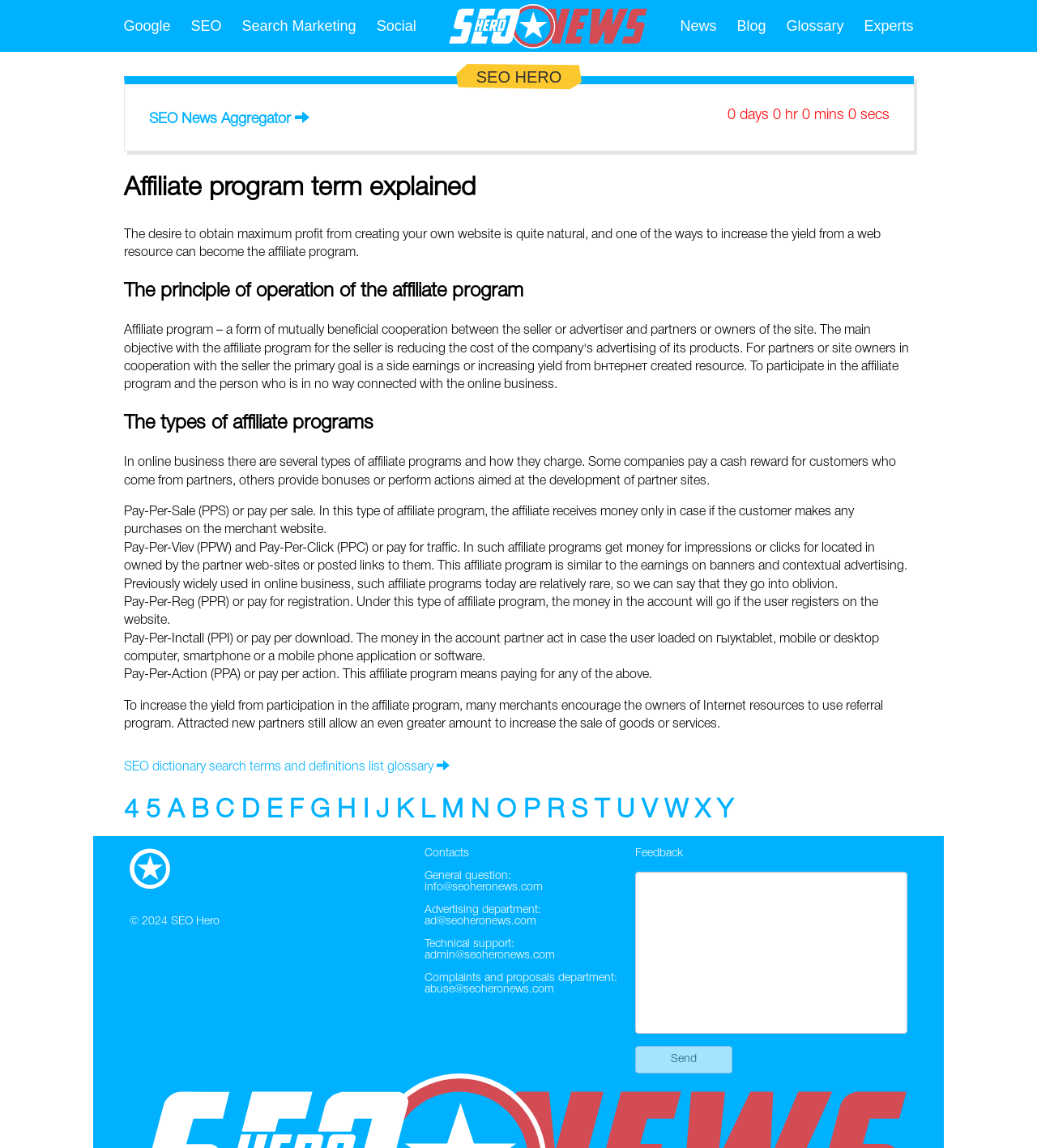What is the name of the website?
Please provide a single word or phrase as your answer based on the image.

SEO Hero